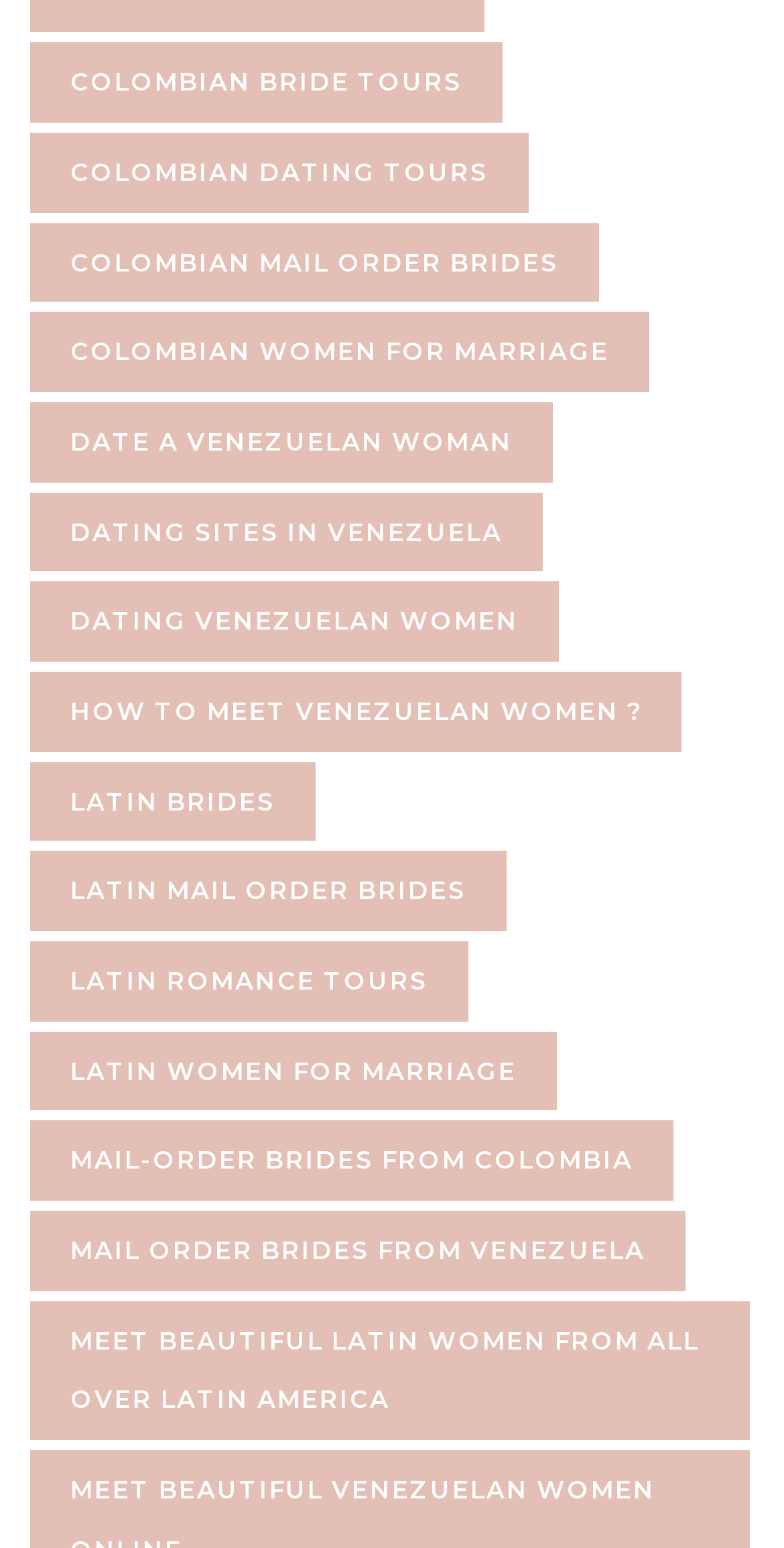Please mark the bounding box coordinates of the area that should be clicked to carry out the instruction: "Meet beautiful Latin women from all over Latin America".

[0.038, 0.84, 0.956, 0.93]